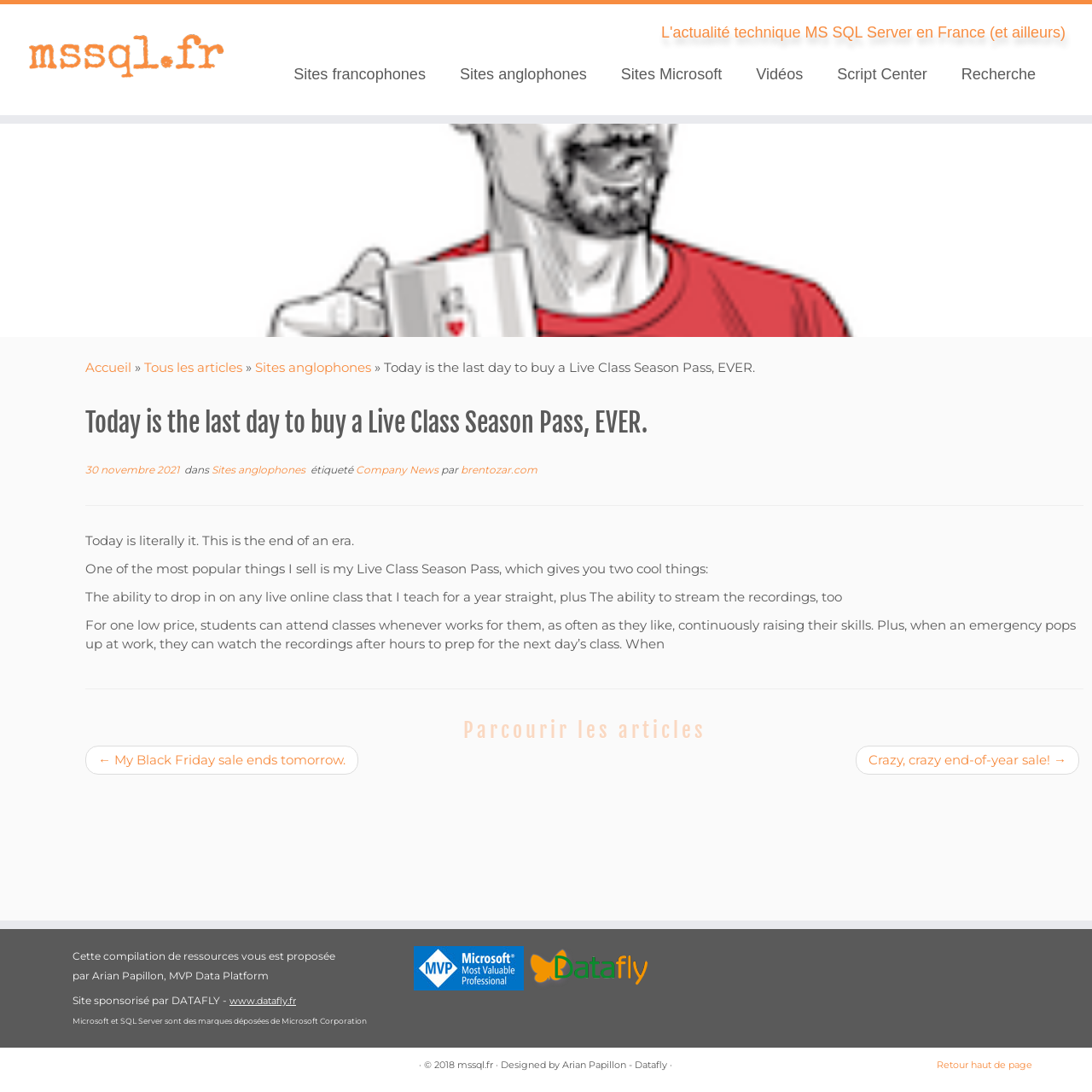Who sponsors the website?
Examine the screenshot and reply with a single word or phrase.

DATAFLY